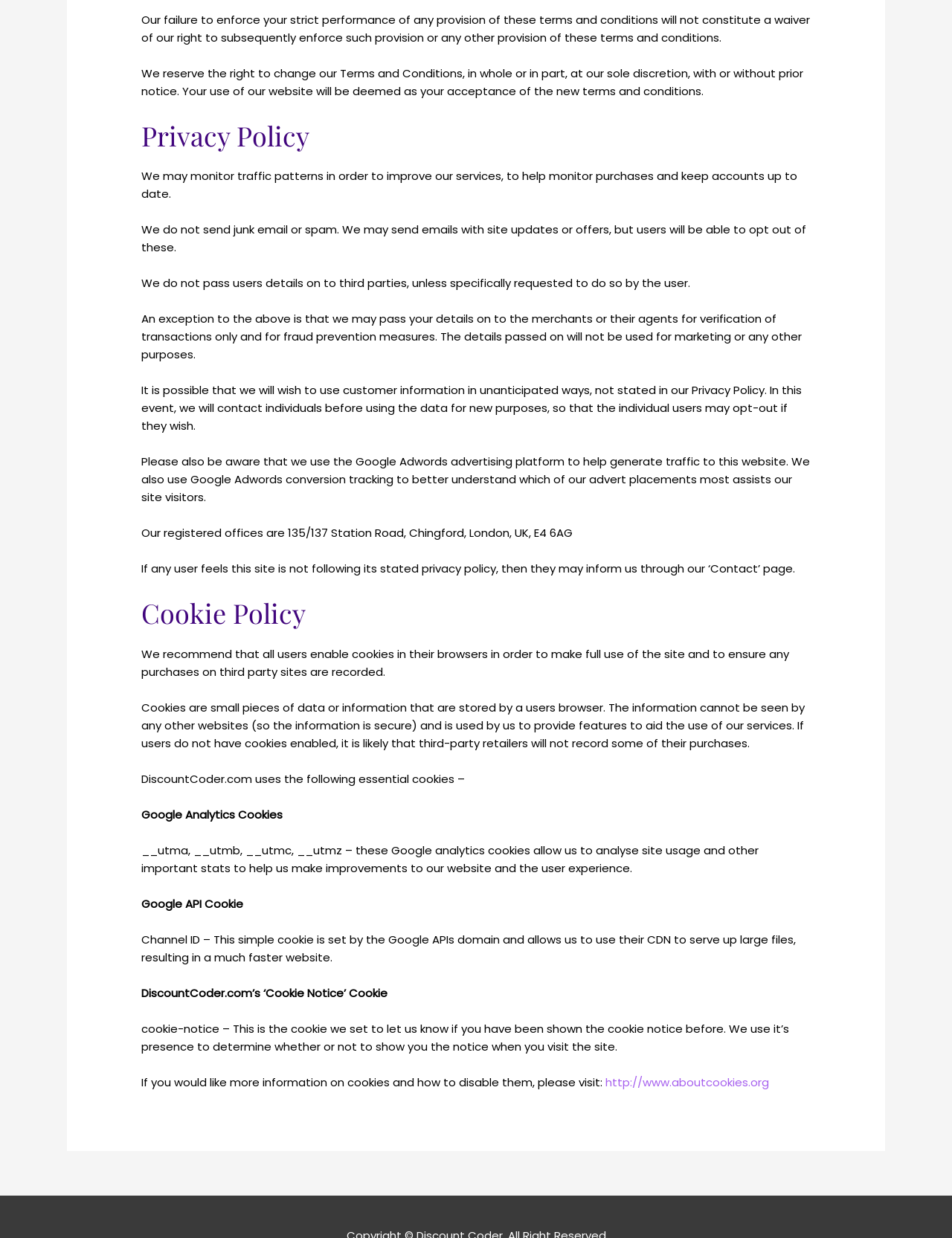What happens if users do not enable cookies?
Look at the image and provide a detailed response to the question.

According to the text, if users do not have cookies enabled, it is likely that third-party retailers will not record some of their purchases, which may affect the user's experience on the website.